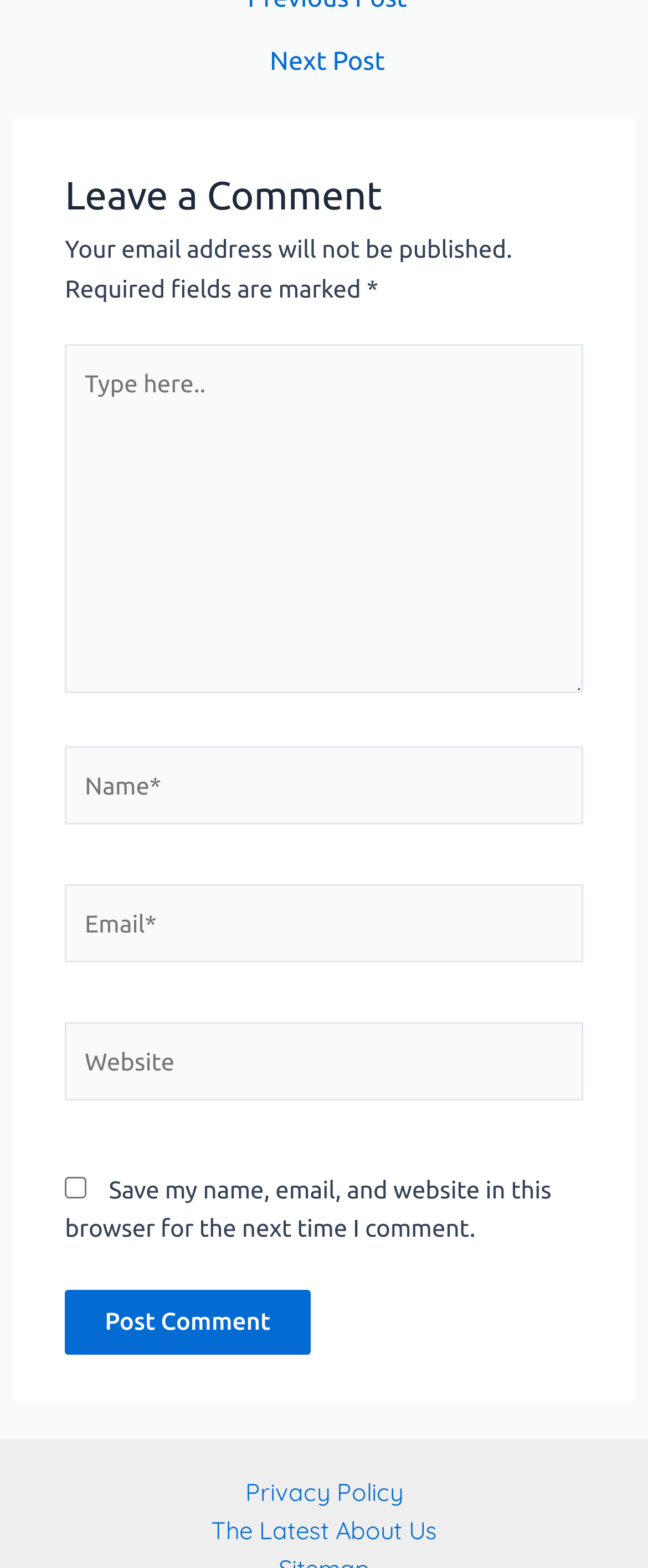Identify the coordinates of the bounding box for the element that must be clicked to accomplish the instruction: "Enter a comment".

[0.1, 0.219, 0.9, 0.442]